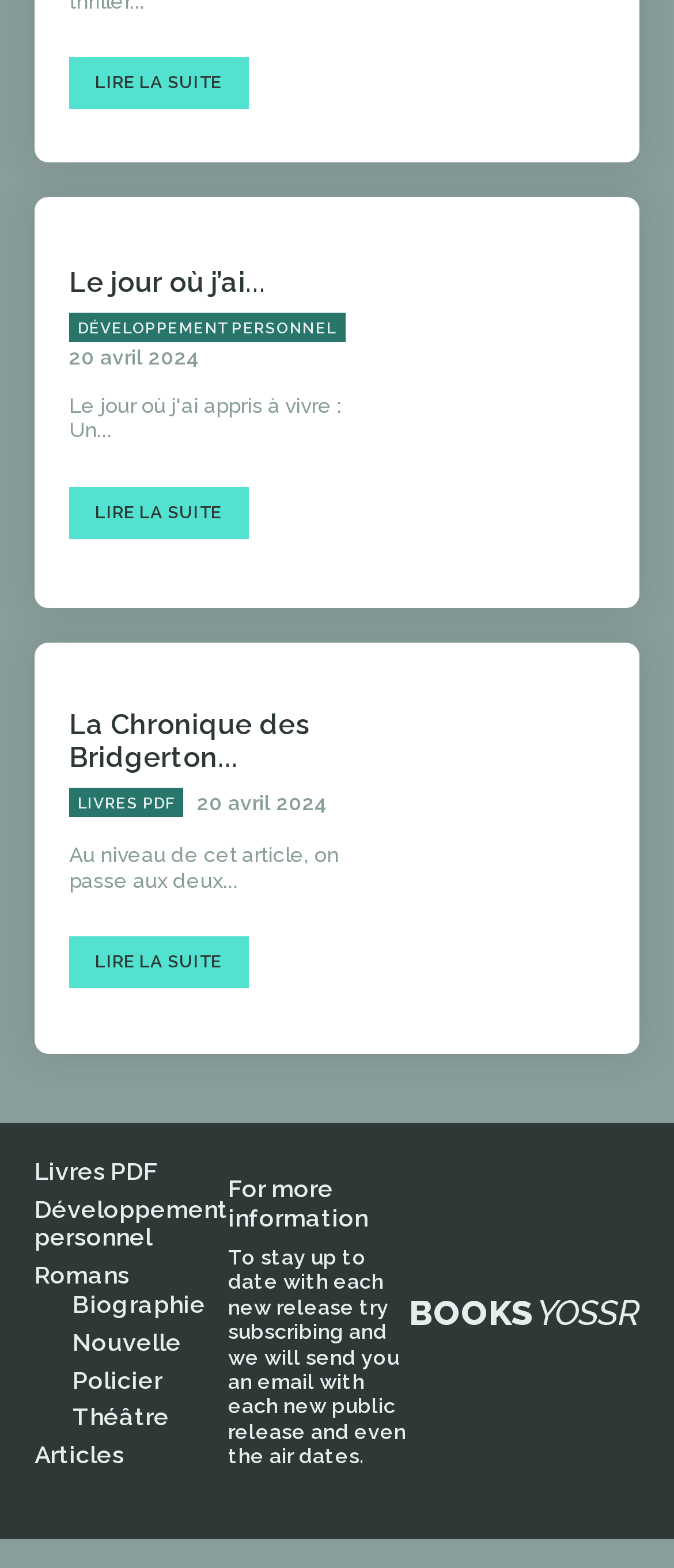Using details from the image, please answer the following question comprehensively:
What is the name of the website or author?

I looked for a logo or a mention of the website or author's name and found 'BOOKS YOSSR' at the bottom of the page, which suggests that this is the name of the website or author.